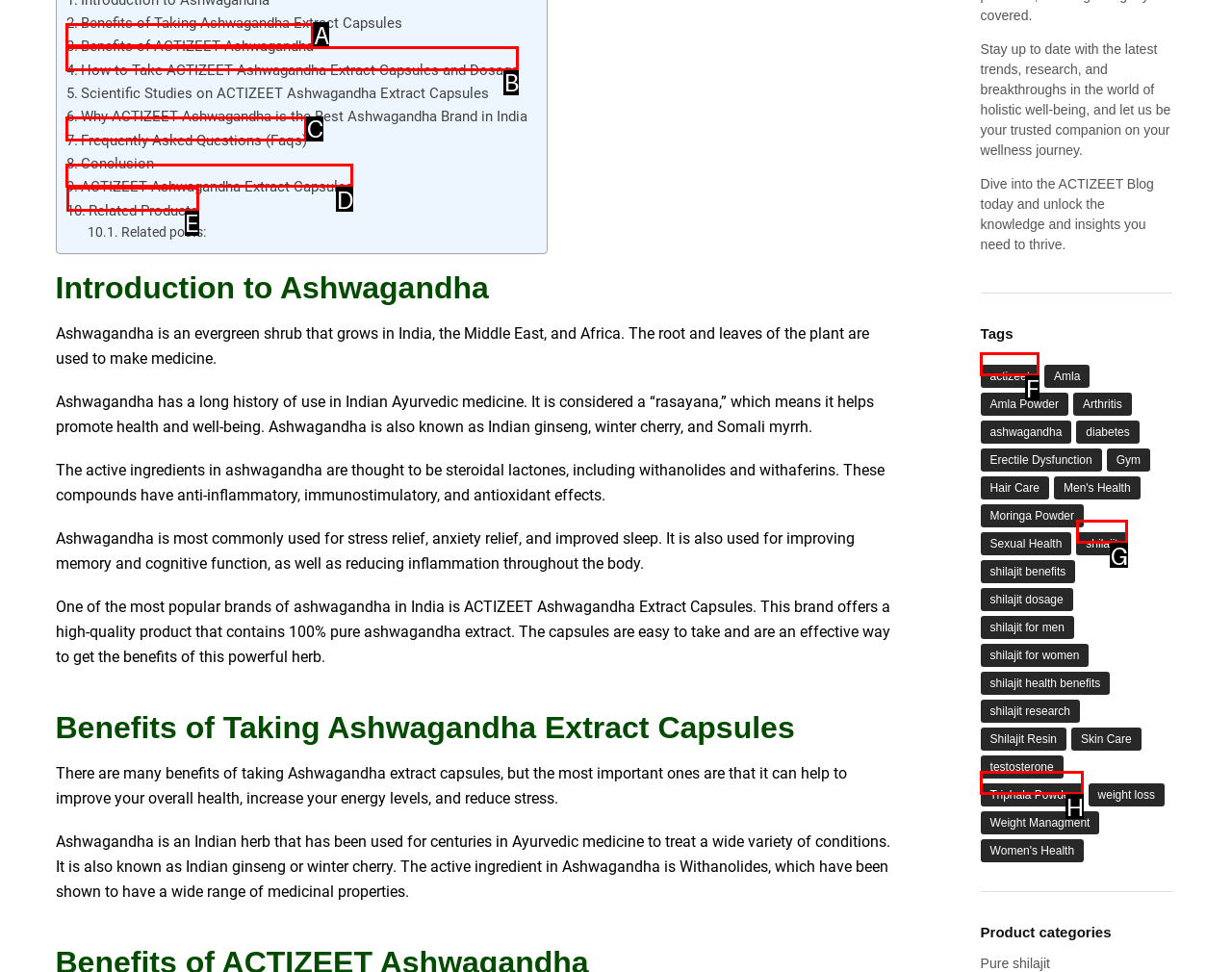Identify the appropriate lettered option to execute the following task: View related products
Respond with the letter of the selected choice.

E